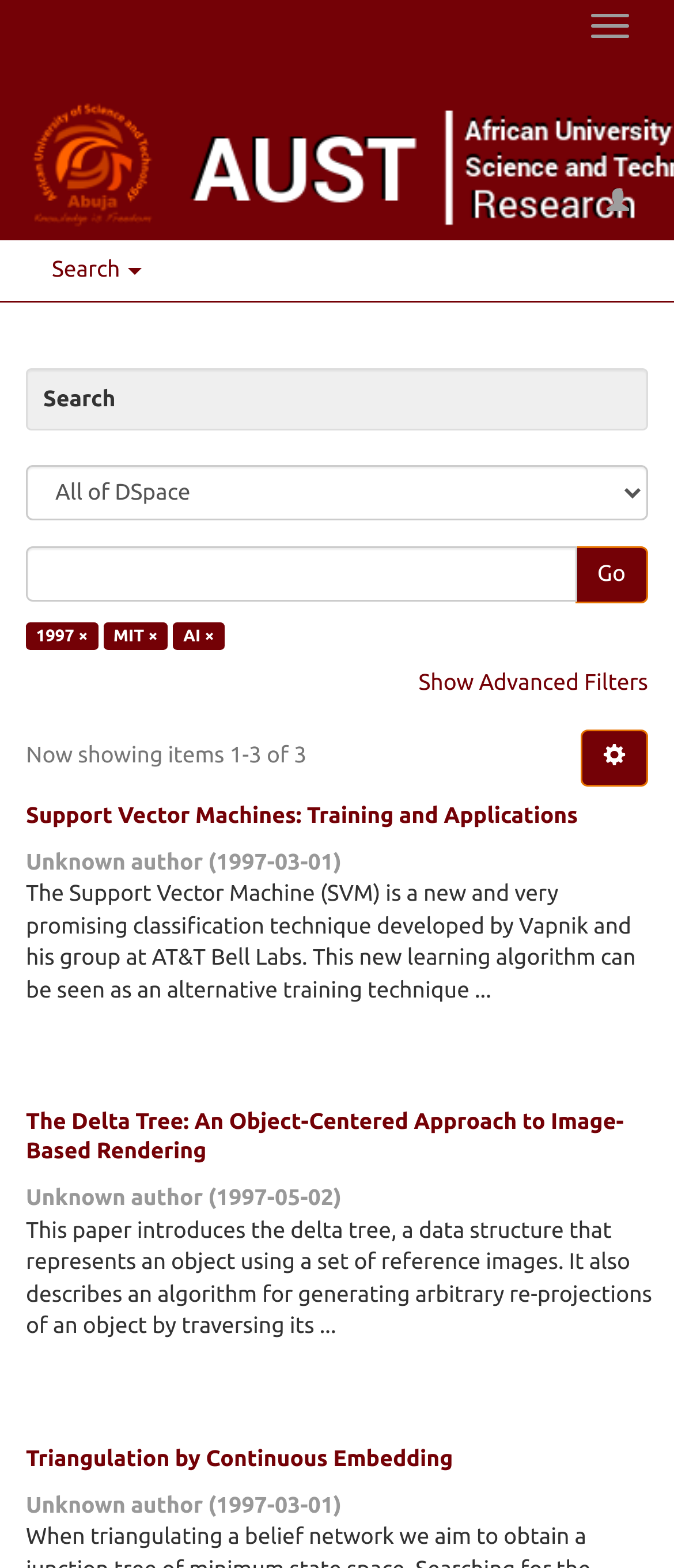Based on the element description Triangulation by Continuous Embedding, identify the bounding box coordinates for the UI element. The coordinates should be in the format (top-left x, top-left y, bottom-right x, bottom-right y) and within the 0 to 1 range.

[0.038, 0.922, 0.974, 0.94]